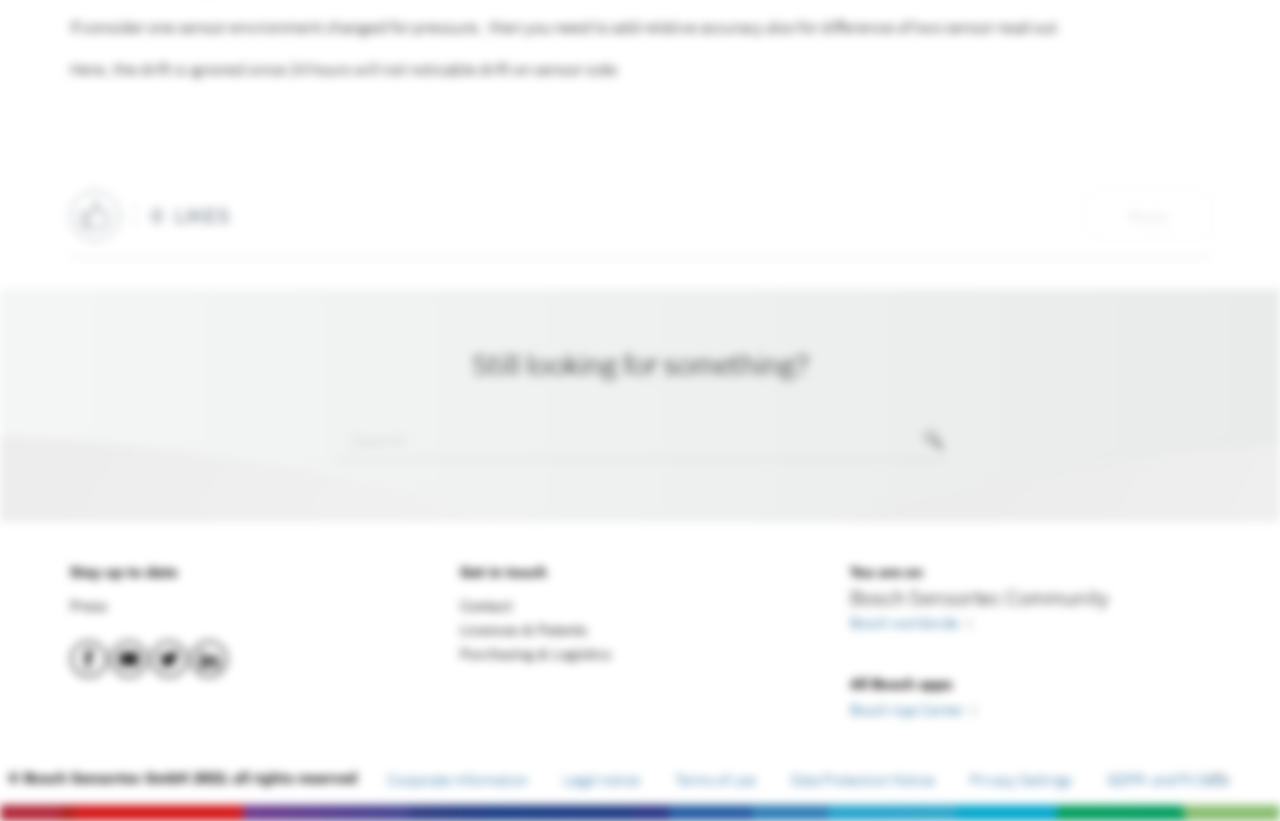Answer the question with a brief word or phrase:
How many social media links are there?

4